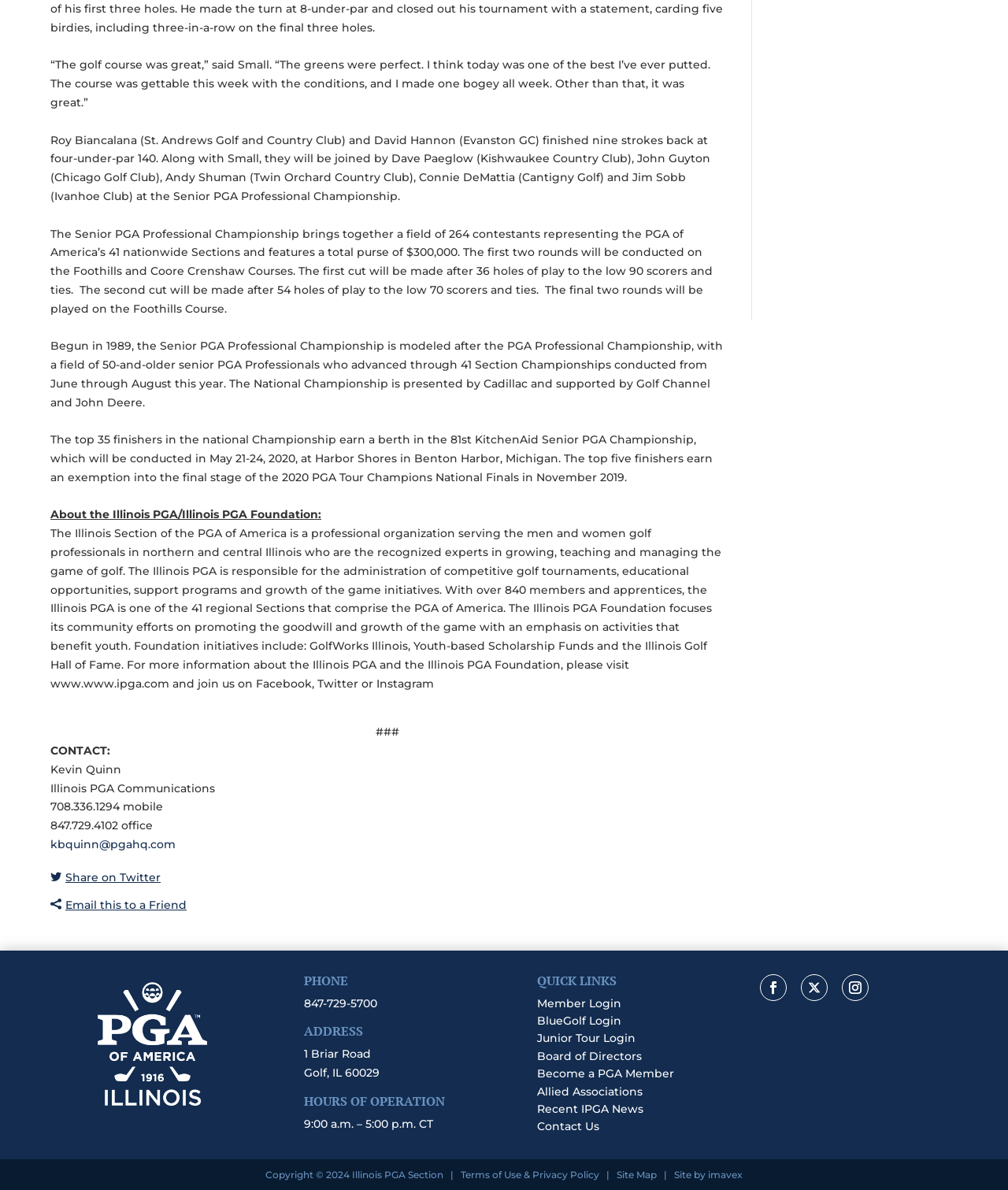Please indicate the bounding box coordinates of the element's region to be clicked to achieve the instruction: "Click the 'QUICK LINKS' link". Provide the coordinates as four float numbers between 0 and 1, i.e., [left, top, right, bottom].

[0.533, 0.818, 0.718, 0.836]